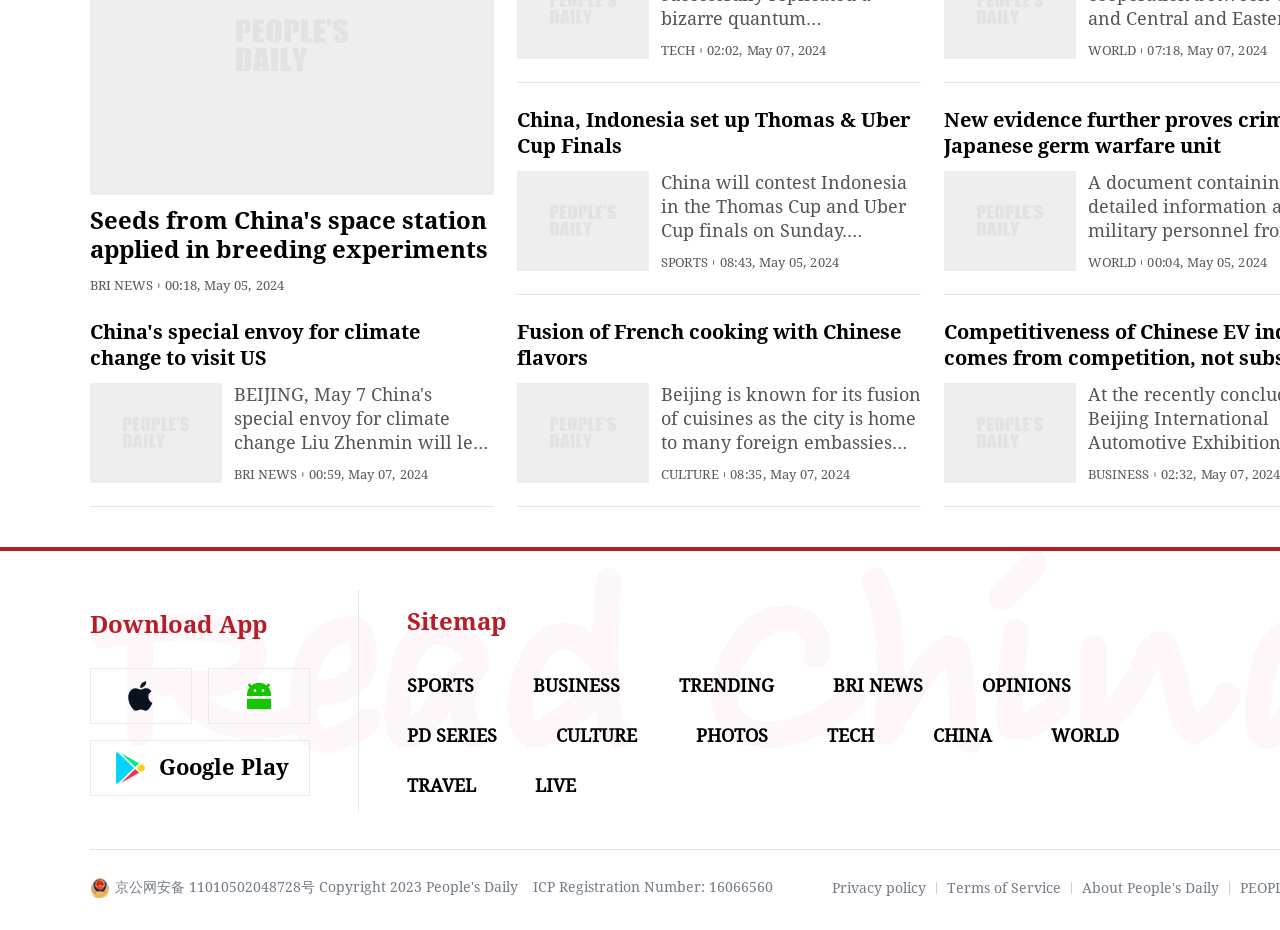Locate the bounding box of the user interface element based on this description: "ICP Registration Number: 16066560".

[0.416, 0.946, 0.604, 0.964]